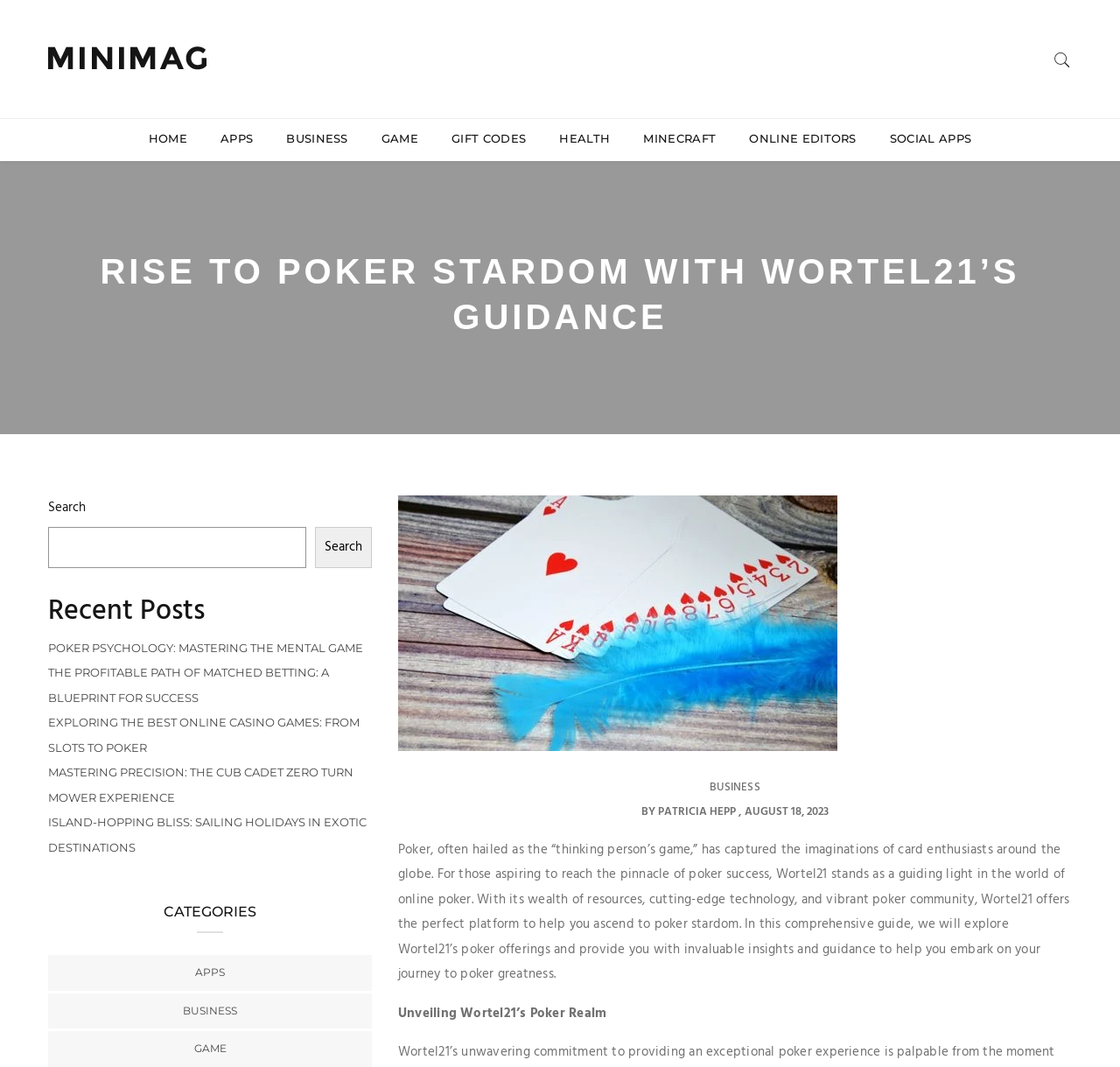Provide the bounding box coordinates of the area you need to click to execute the following instruction: "Contact us through the form".

None